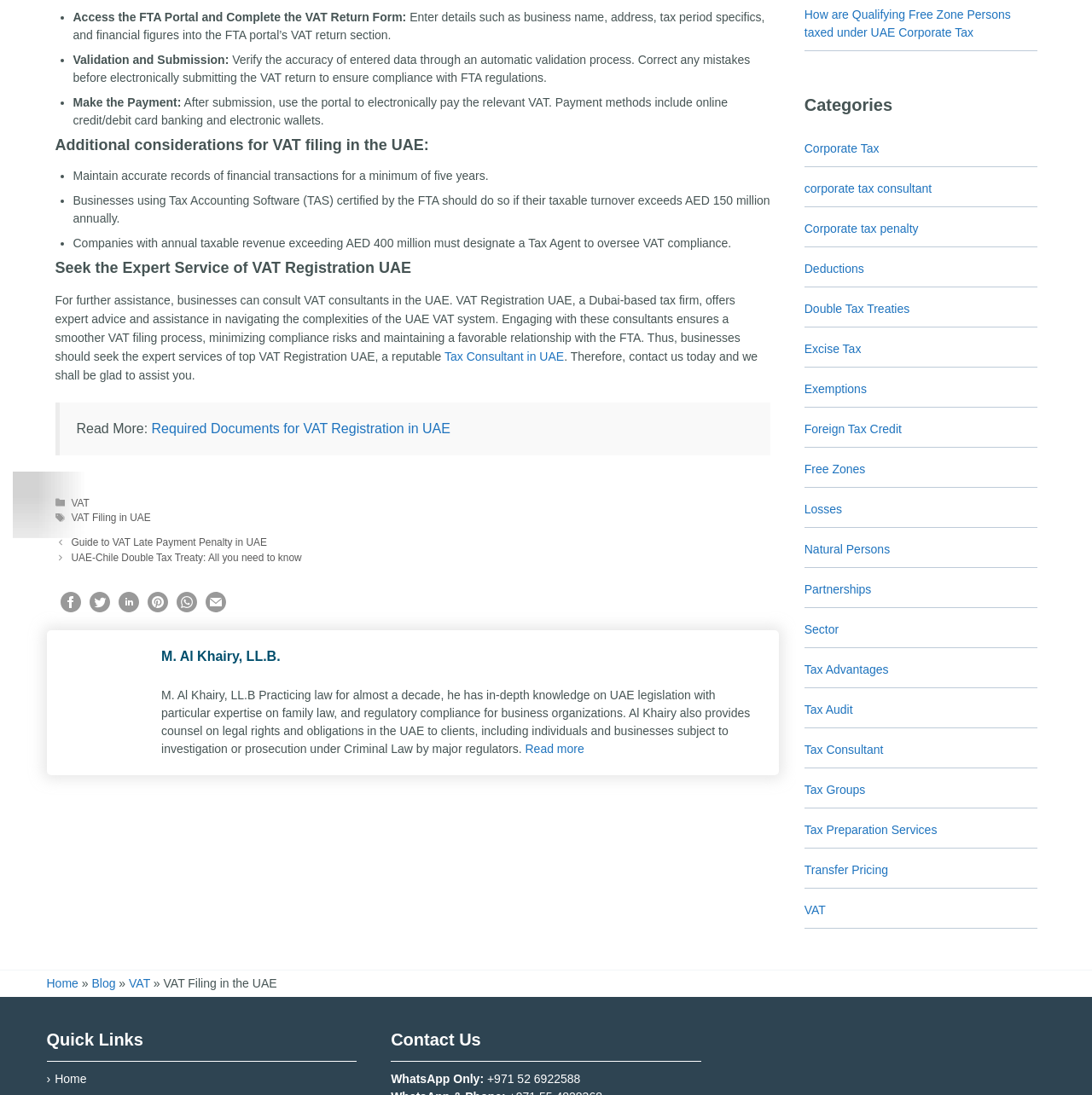Show the bounding box coordinates for the HTML element as described: "Partnerships".

[0.737, 0.532, 0.798, 0.544]